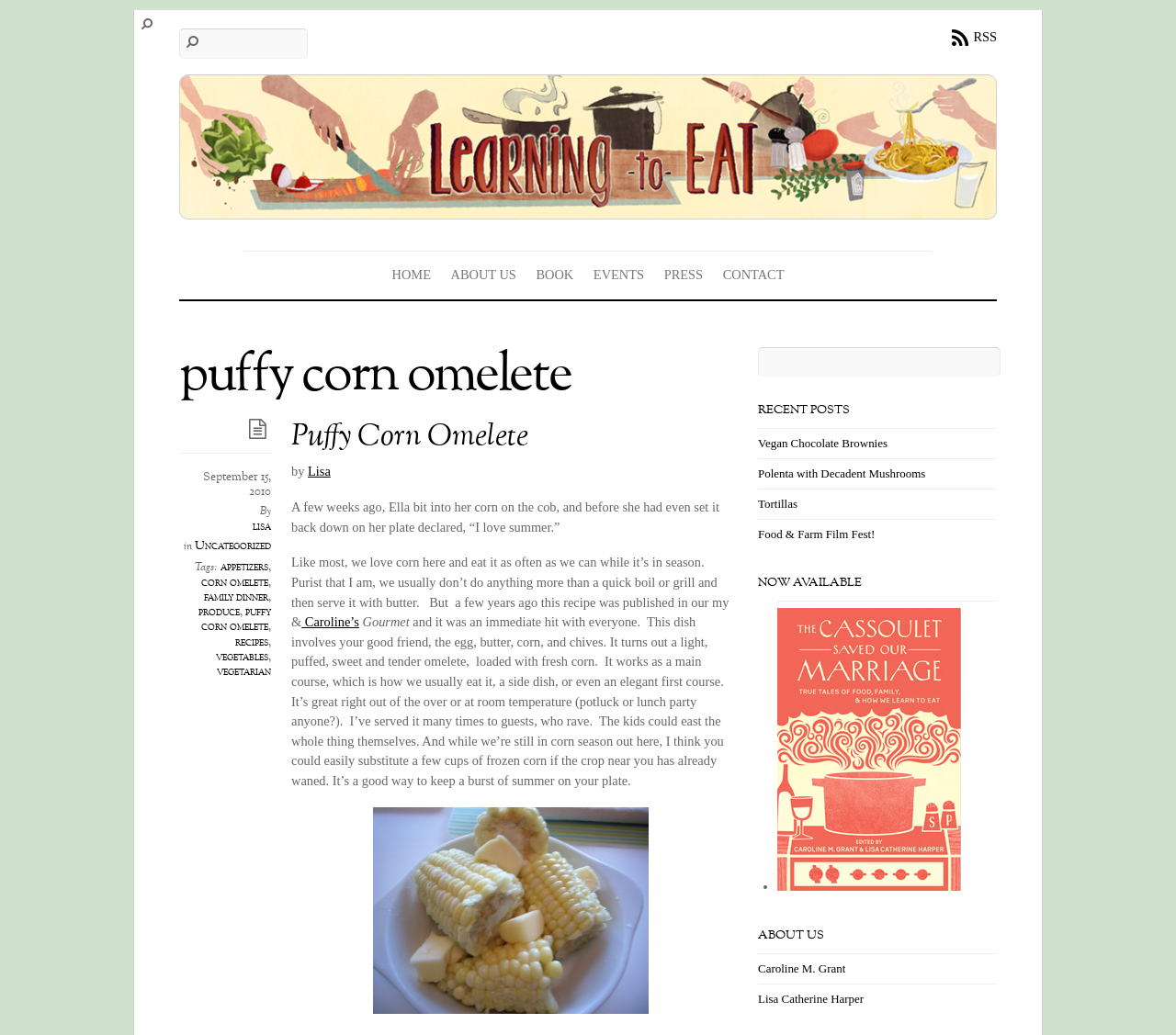Give the bounding box coordinates for the element described by: "family dinner".

[0.173, 0.57, 0.228, 0.586]